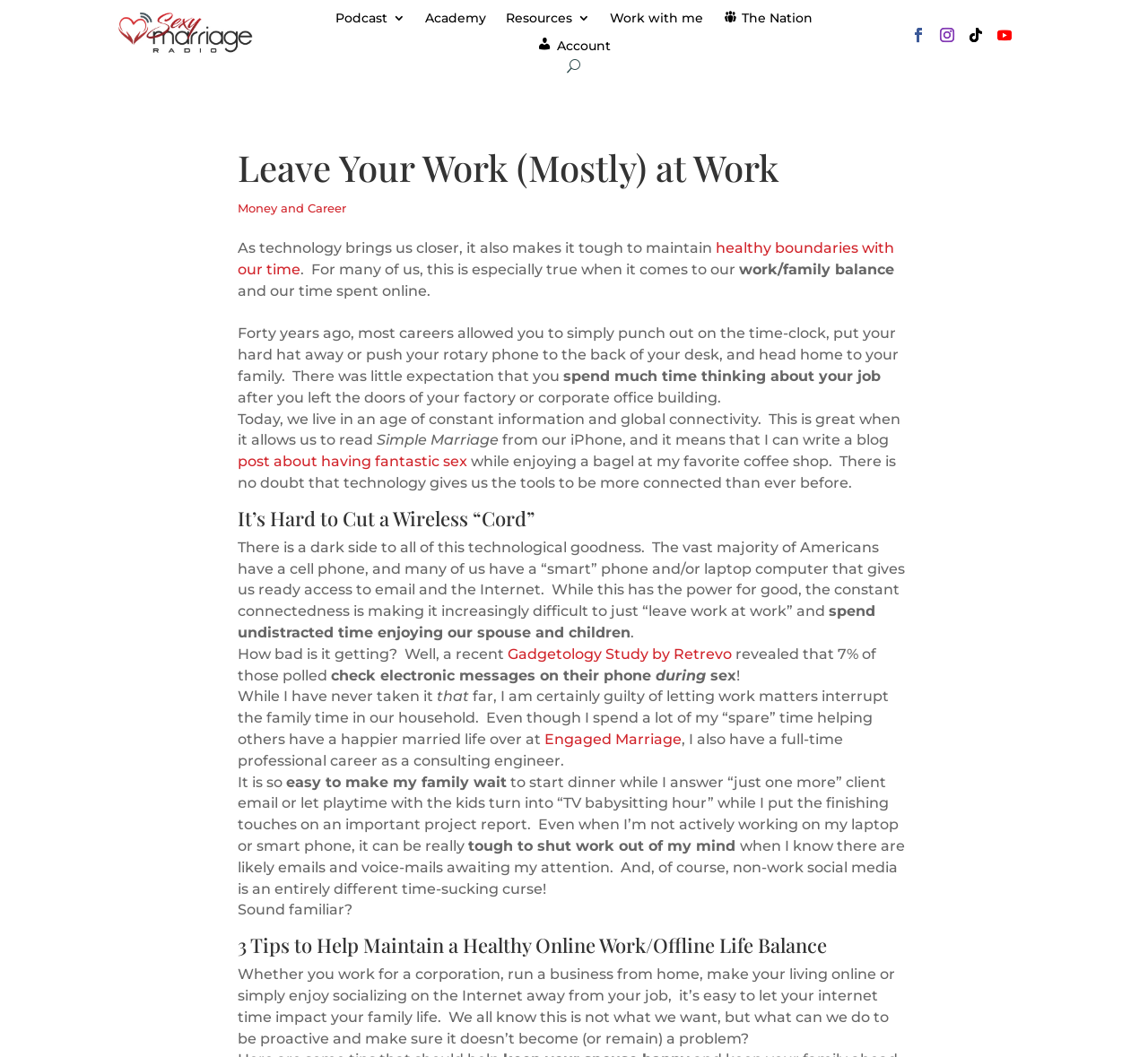Kindly determine the bounding box coordinates for the clickable area to achieve the given instruction: "Click the 'Work with me' link".

[0.531, 0.011, 0.612, 0.03]